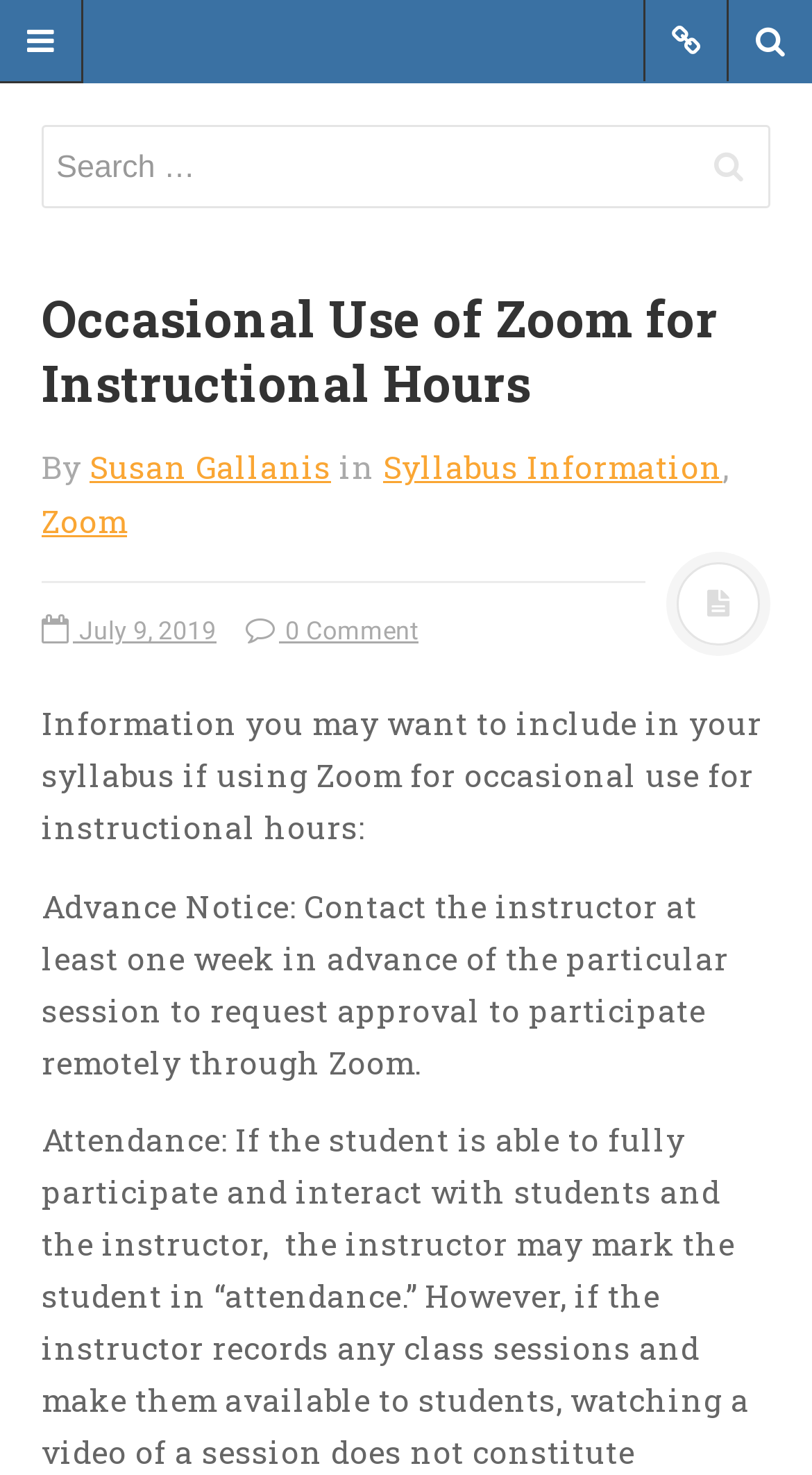Can you pinpoint the bounding box coordinates for the clickable element required for this instruction: "Search for resources"? The coordinates should be four float numbers between 0 and 1, i.e., [left, top, right, bottom].

[0.051, 0.085, 0.949, 0.159]